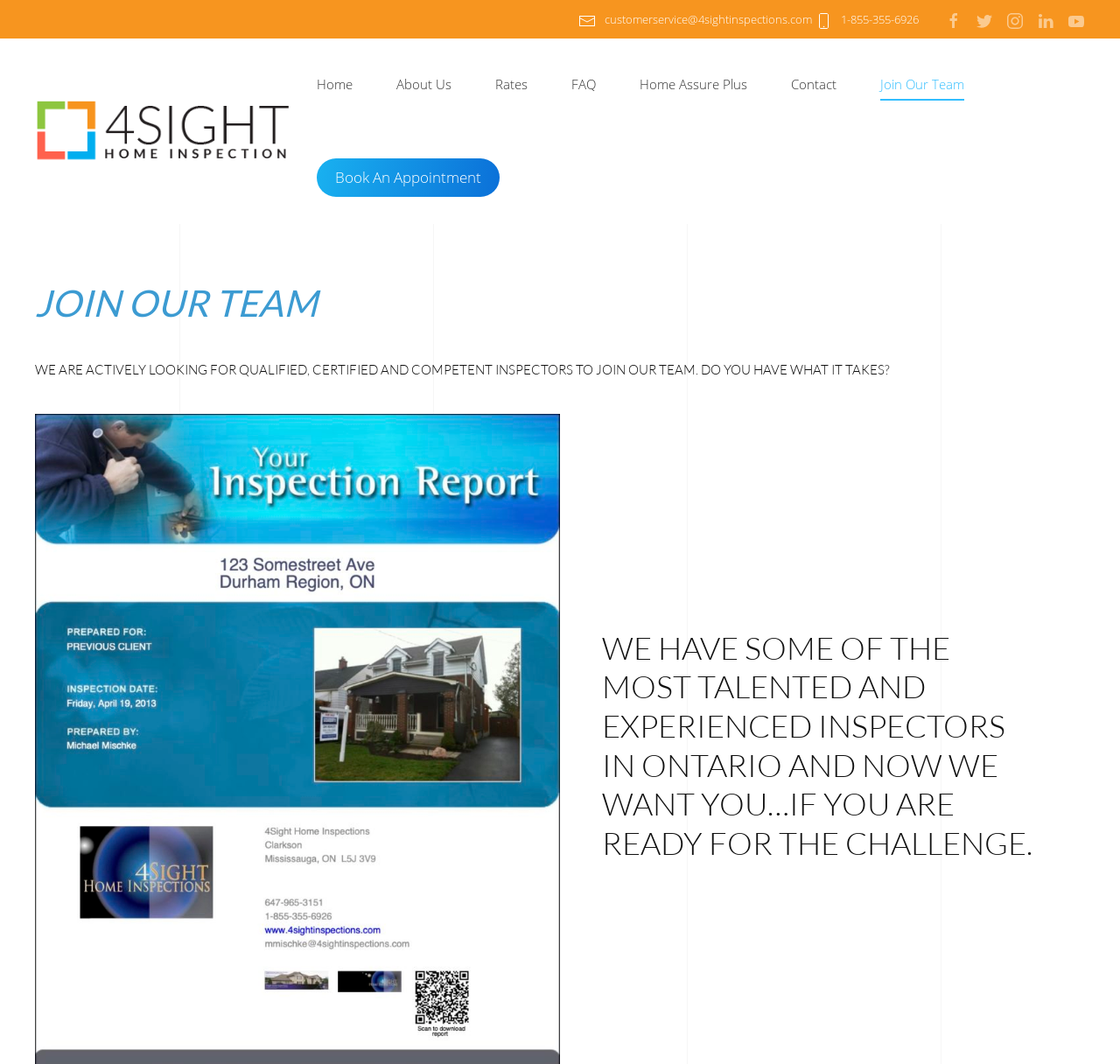By analyzing the image, answer the following question with a detailed response: How can I contact the company?

The webpage provides a phone number '1-855-355-6926' and an email address 'customerservice@4sightinspections.com', which suggests that I can contact the company through either of these means.